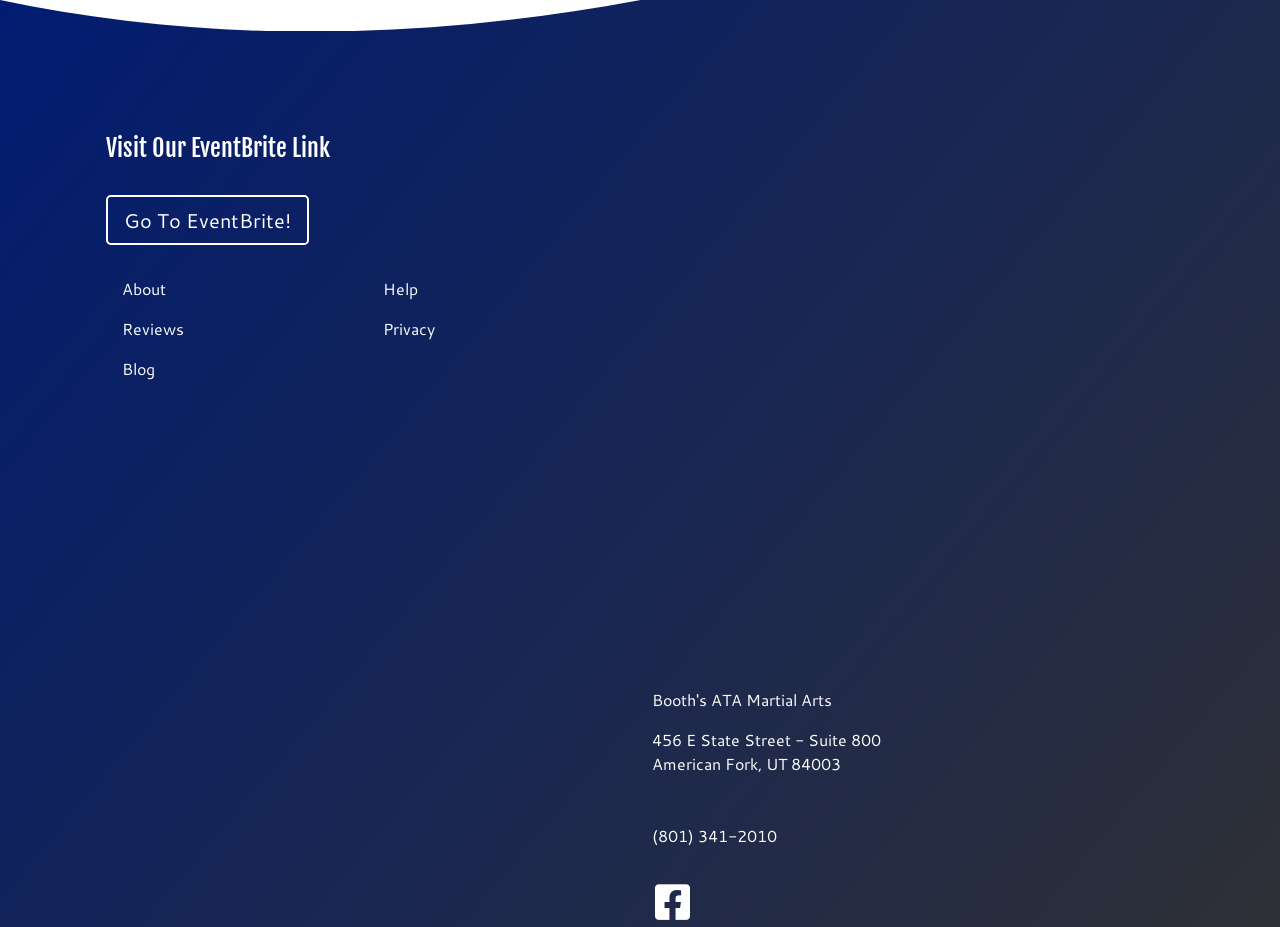Determine the bounding box coordinates of the clickable element to complete this instruction: "Learn about the website". Provide the coordinates in the format of four float numbers between 0 and 1, [left, top, right, bottom].

[0.083, 0.29, 0.268, 0.334]